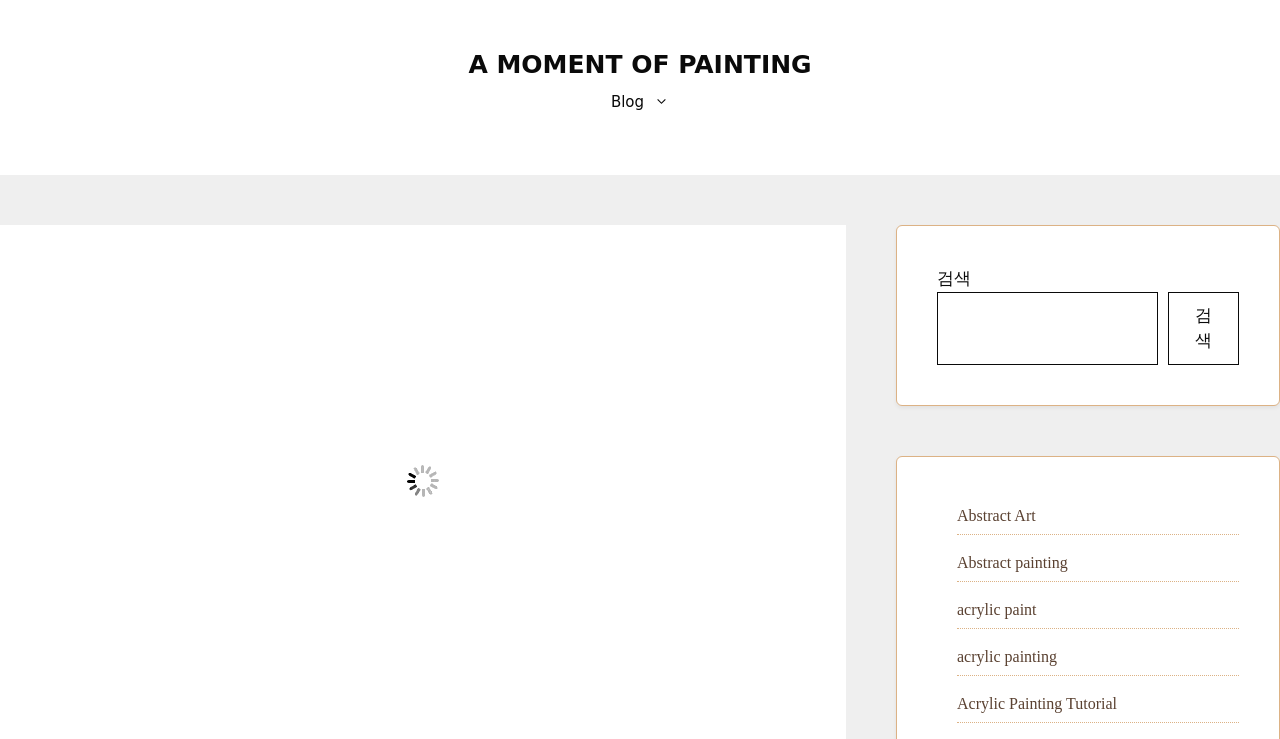Find the bounding box coordinates of the element to click in order to complete the given instruction: "Search for something."

[0.732, 0.394, 0.904, 0.493]